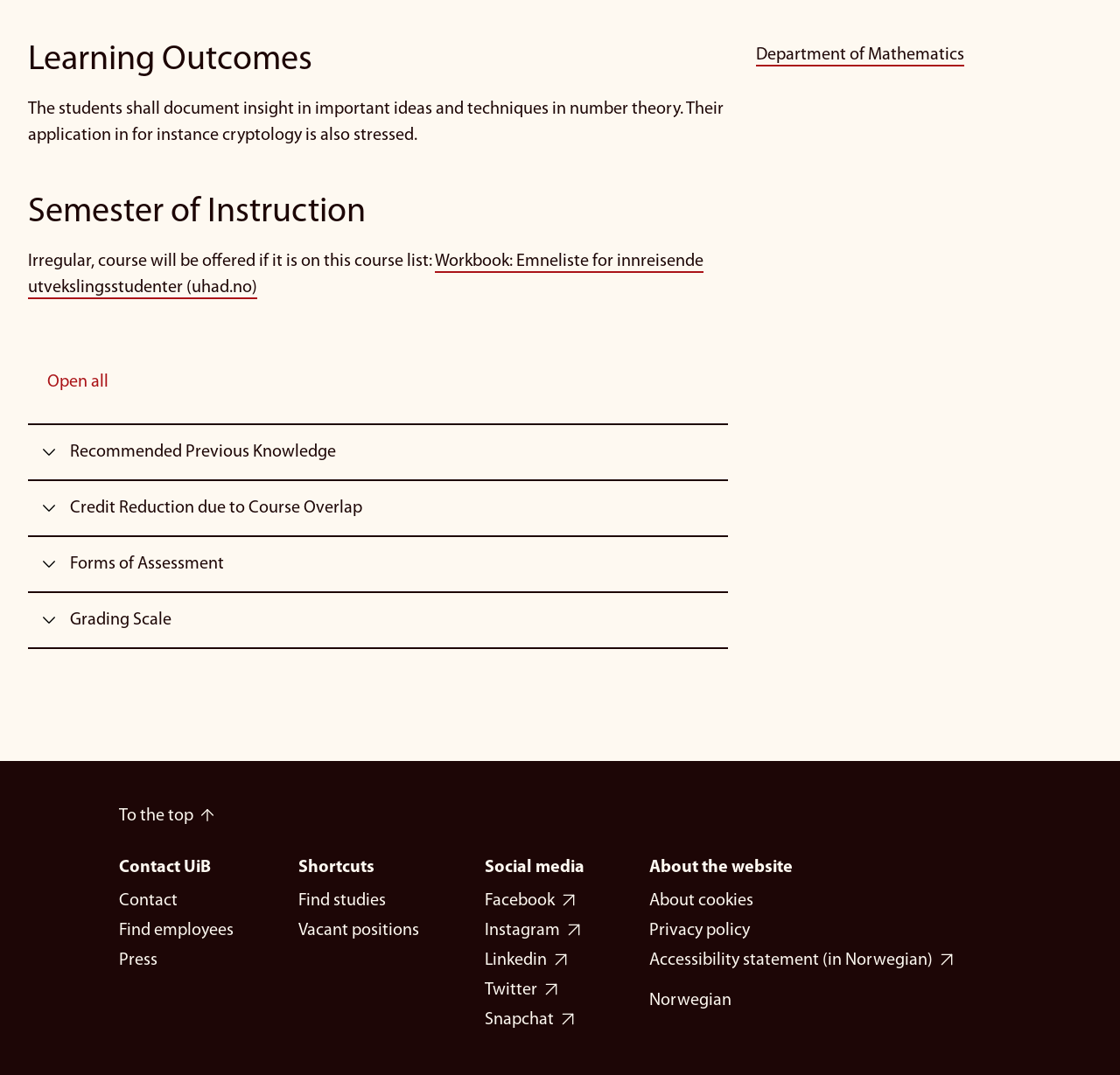Identify the bounding box of the UI component described as: "Accessibility statement (in Norwegian)".

[0.579, 0.883, 0.851, 0.903]